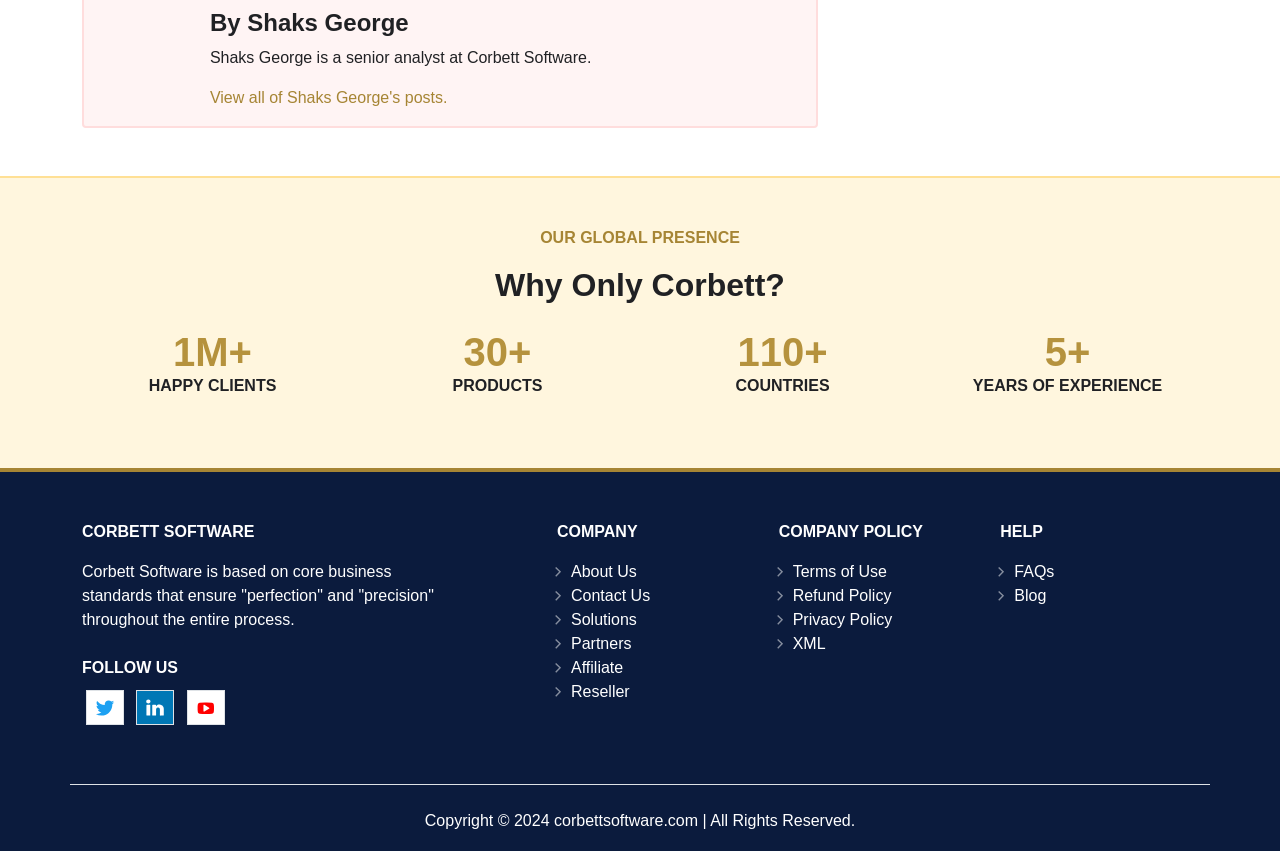Pinpoint the bounding box coordinates of the clickable element needed to complete the instruction: "Read the company's refund policy". The coordinates should be provided as four float numbers between 0 and 1: [left, top, right, bottom].

[0.619, 0.689, 0.696, 0.709]